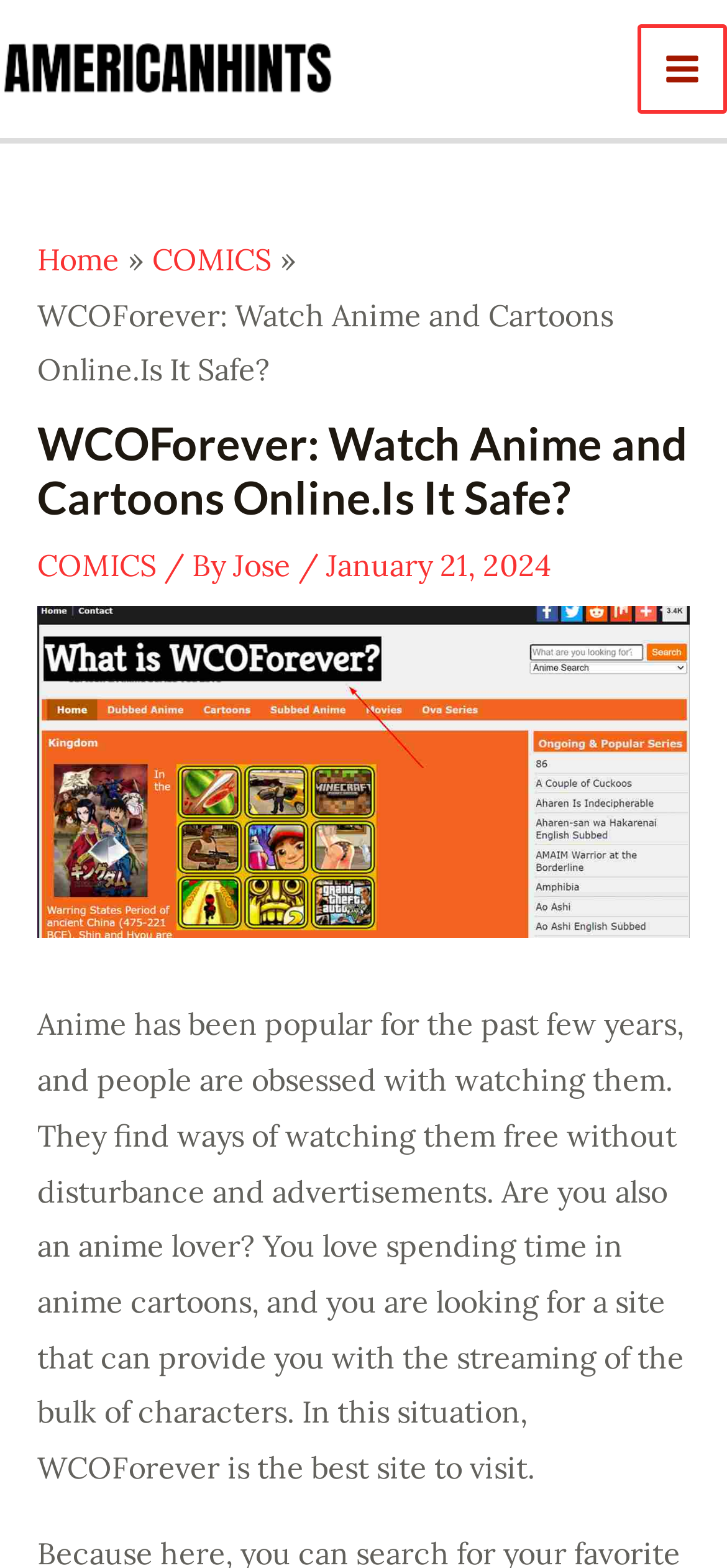Who is the author of the latest article?
Could you answer the question in a detailed manner, providing as much information as possible?

The author's name can be found in the header section of the webpage, where it is written as 'By Jose'.